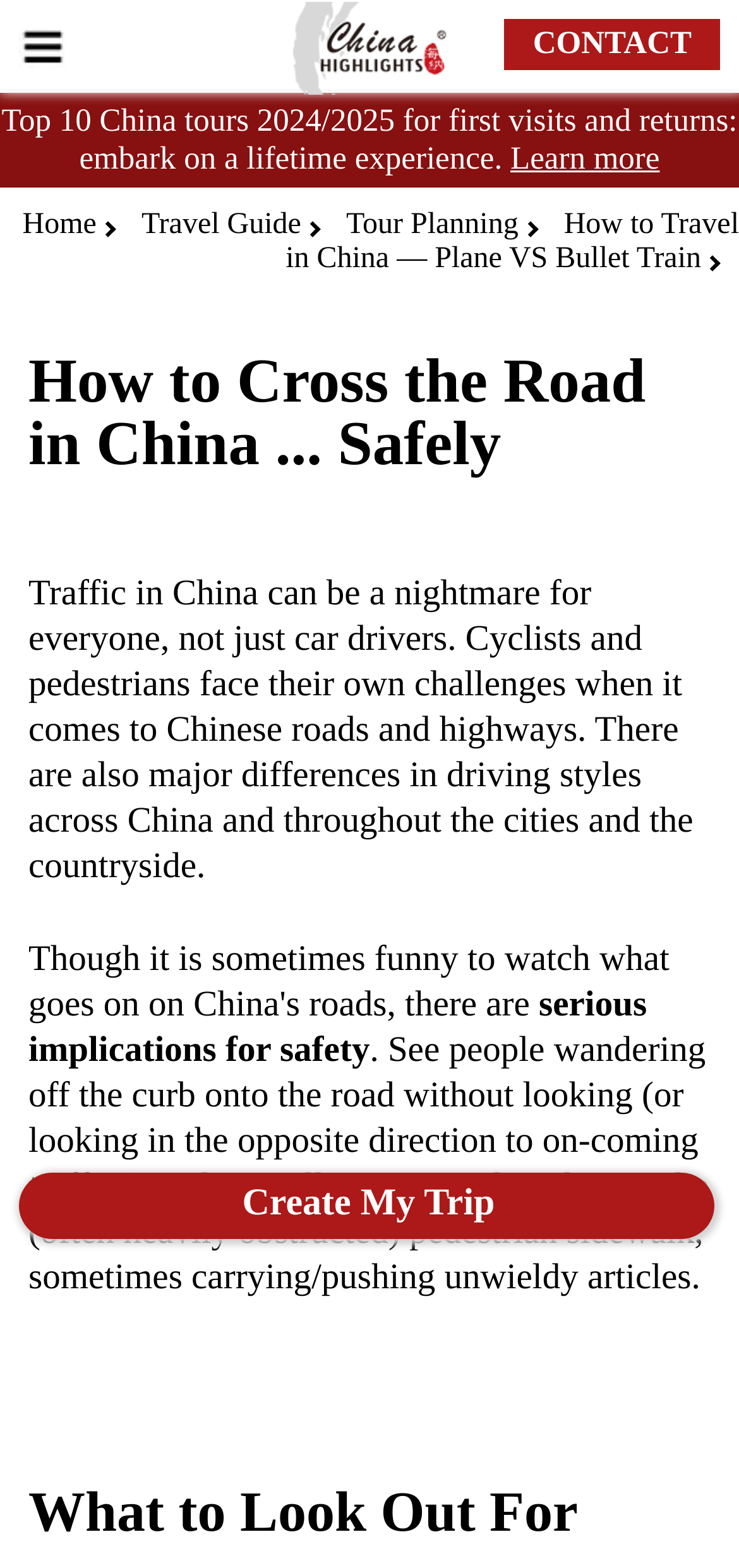Highlight the bounding box coordinates of the region I should click on to meet the following instruction: "Go to the Home page".

[0.03, 0.133, 0.131, 0.153]